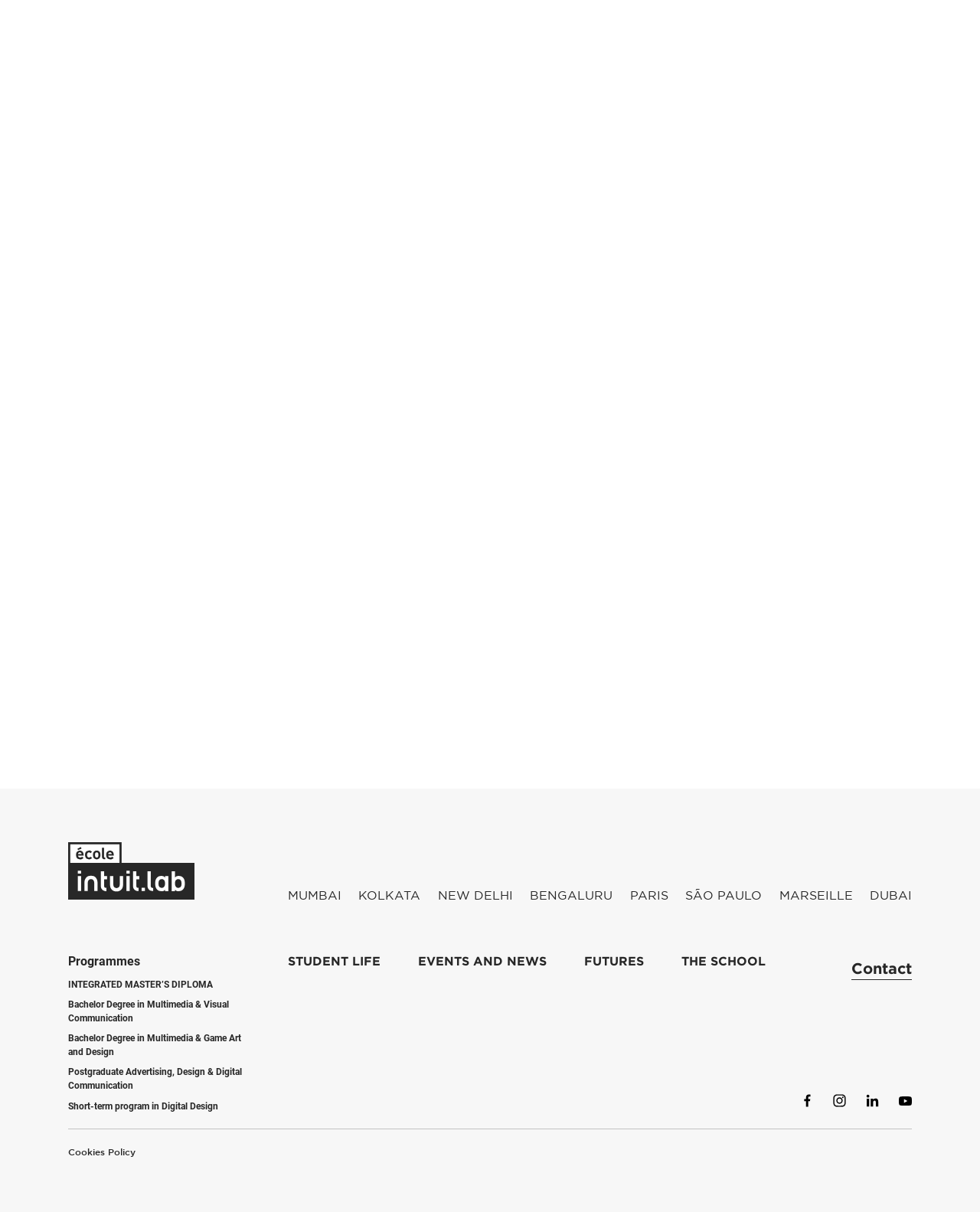Point out the bounding box coordinates of the section to click in order to follow this instruction: "Click on École Intuit Lab link".

[0.07, 0.695, 0.198, 0.742]